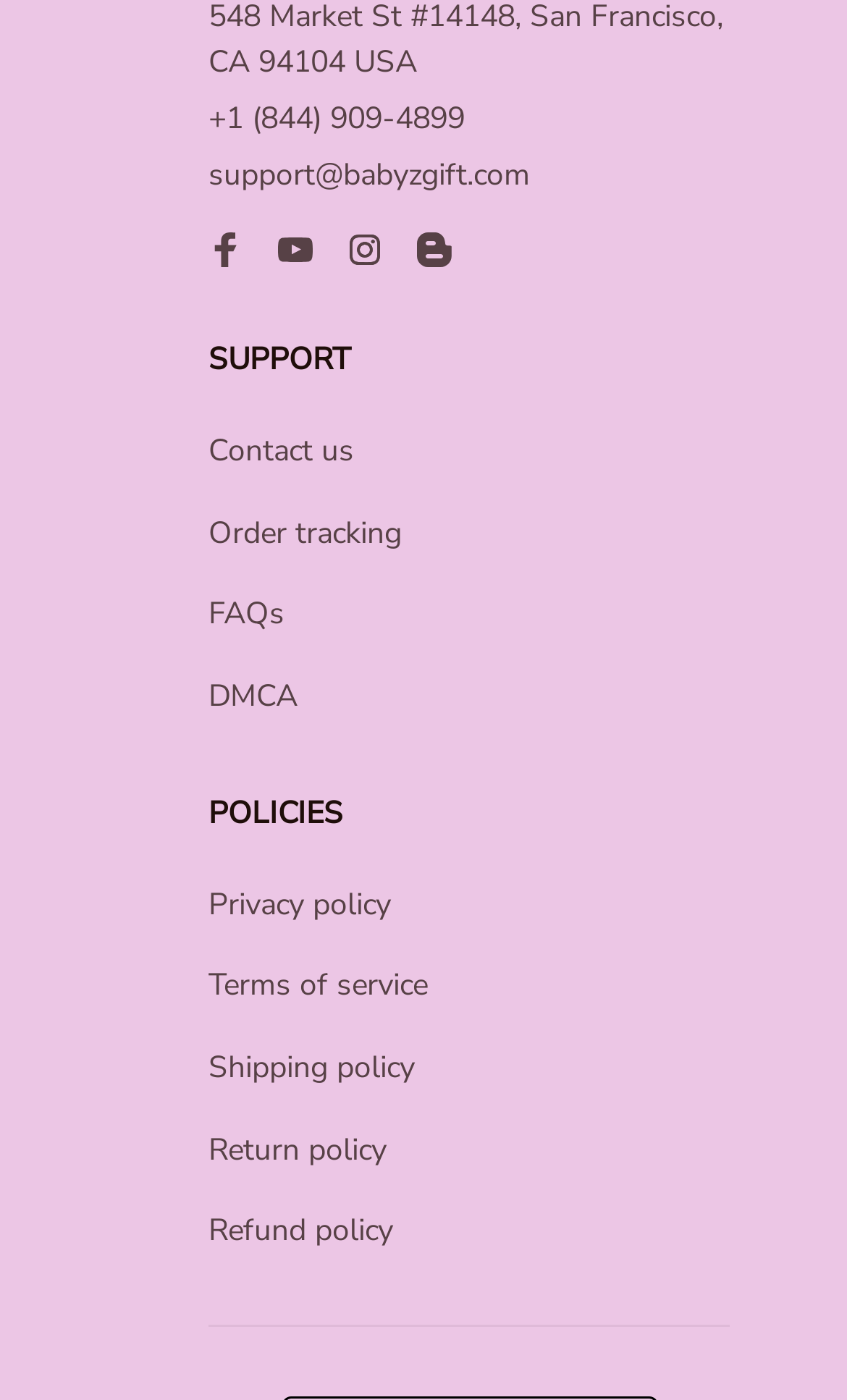Can you find the bounding box coordinates of the area I should click to execute the following instruction: "contact us"?

[0.246, 0.306, 0.418, 0.339]